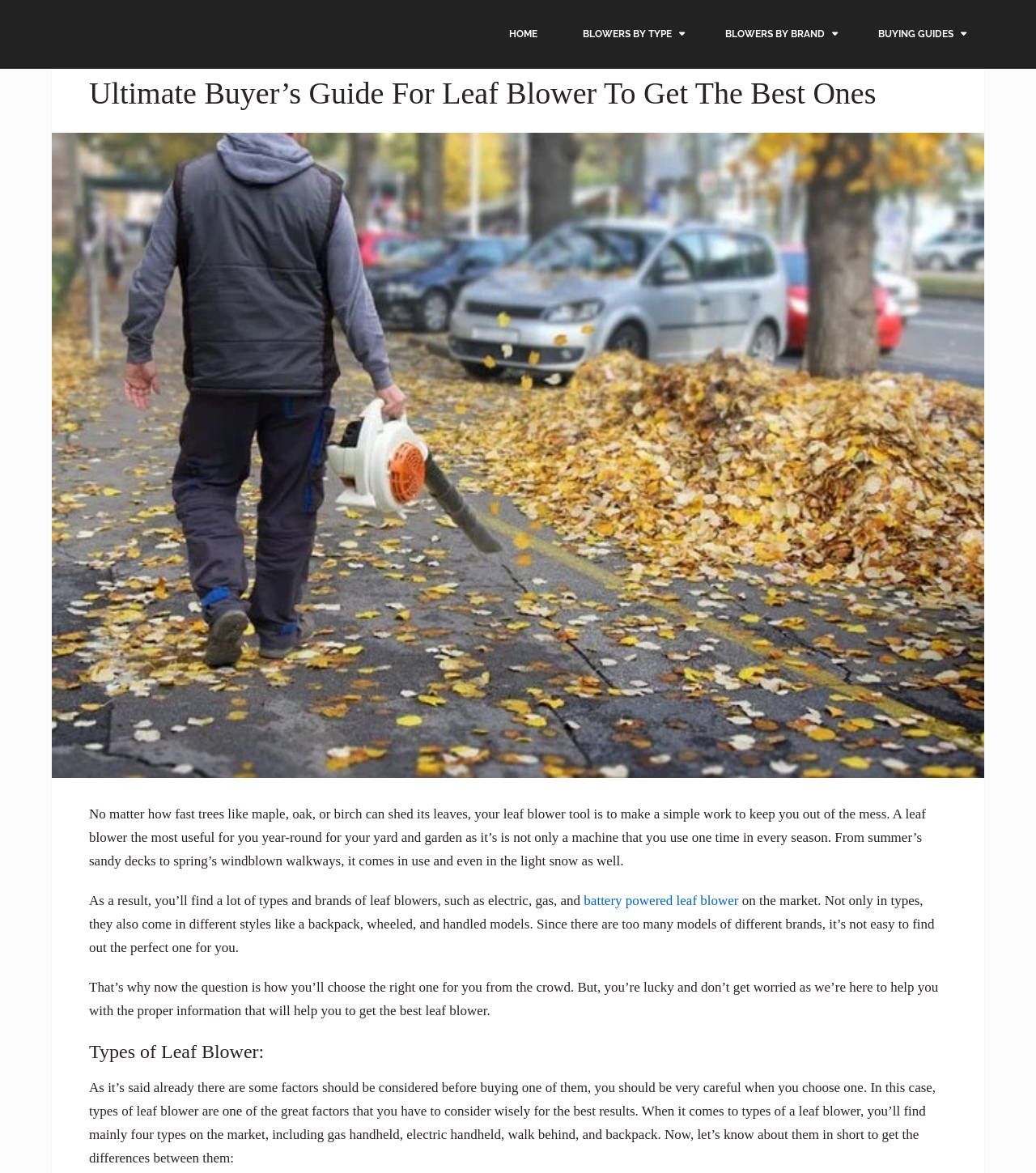Respond to the following question with a brief word or phrase:
How many types of leaf blowers are mentioned on the webpage?

Four